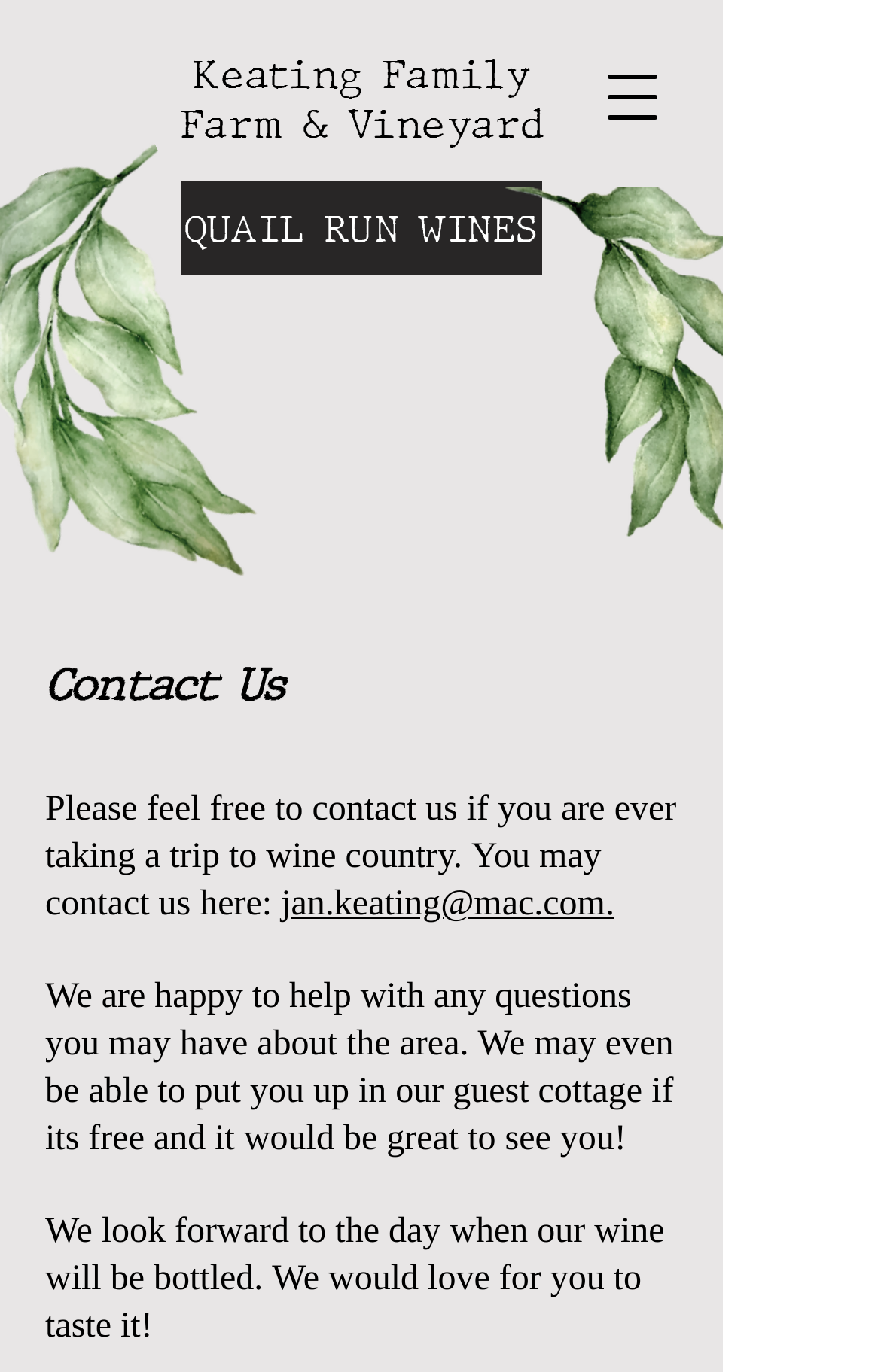What is the name of the vineyard?
Please provide a comprehensive answer based on the information in the image.

The name of the vineyard can be found in the heading element, which is 'Keating Family Farm & Vineyard'. This is also a link, indicating that it might lead to more information about the vineyard.